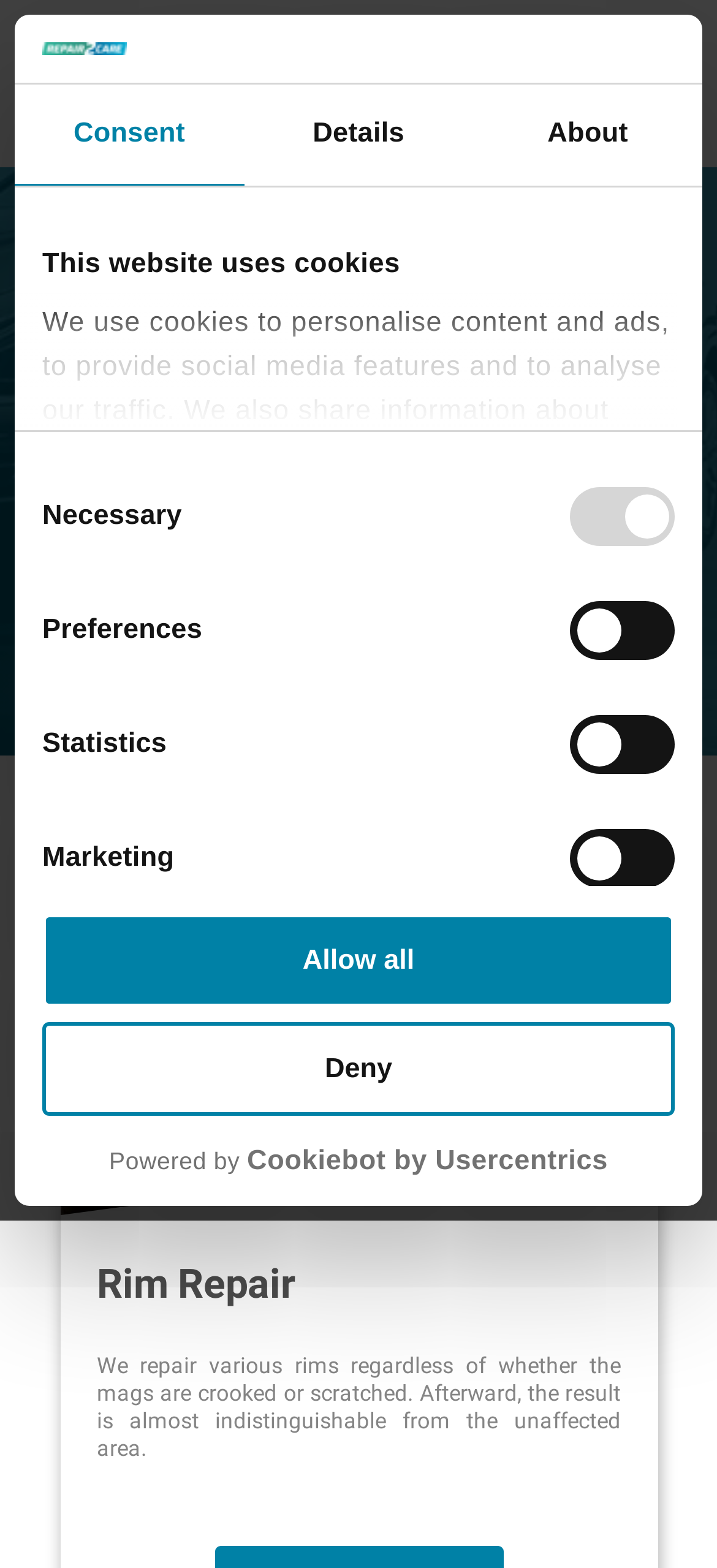Identify the bounding box coordinates for the element you need to click to achieve the following task: "Click the 'Allow all' button". Provide the bounding box coordinates as four float numbers between 0 and 1, in the form [left, top, right, bottom].

[0.059, 0.583, 0.941, 0.643]